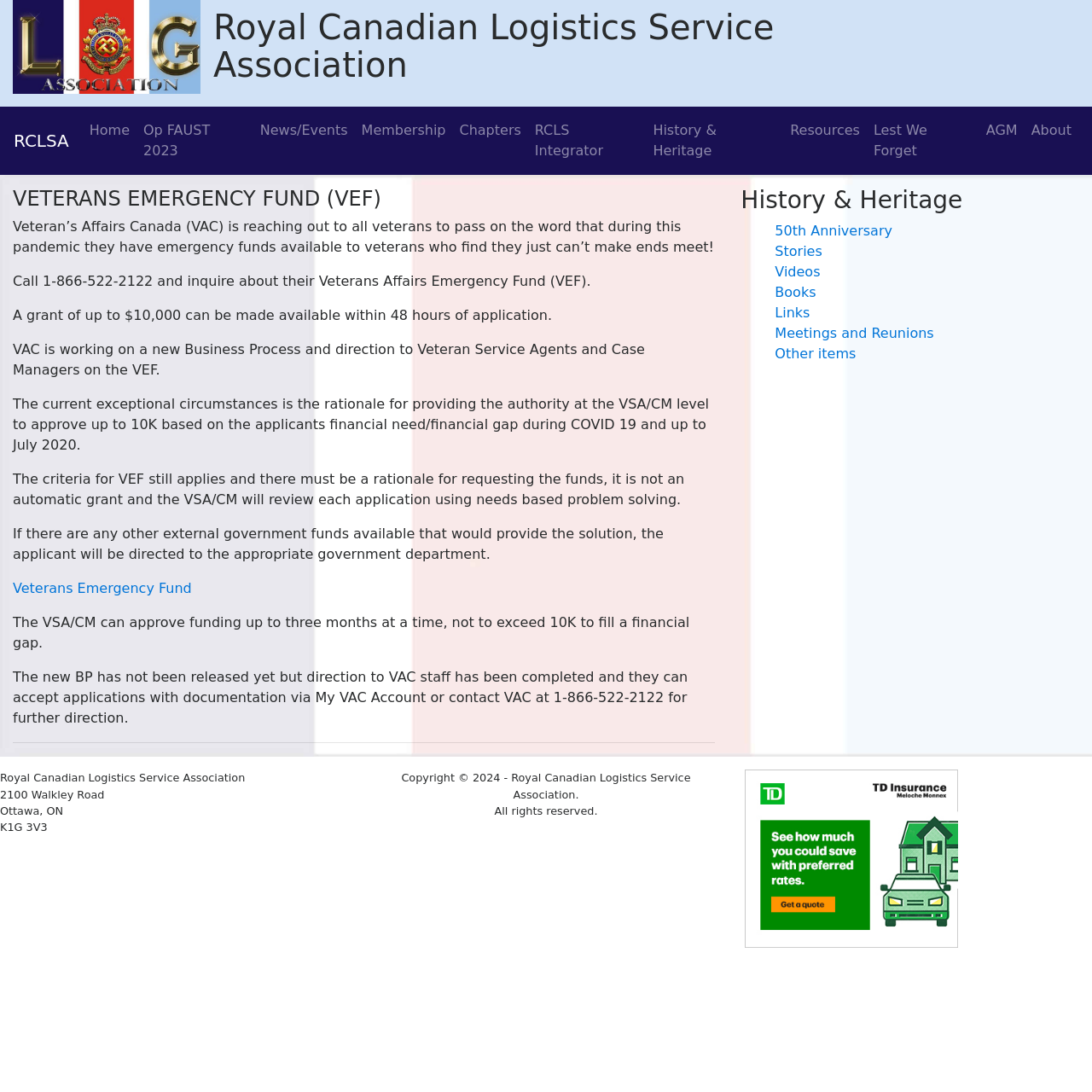What is the name of the association?
Craft a detailed and extensive response to the question.

I found the answer by looking at the heading element at the top of the webpage, which says 'Royal Canadian Logistics Service Association'. This is likely the name of the association that the webpage is about.